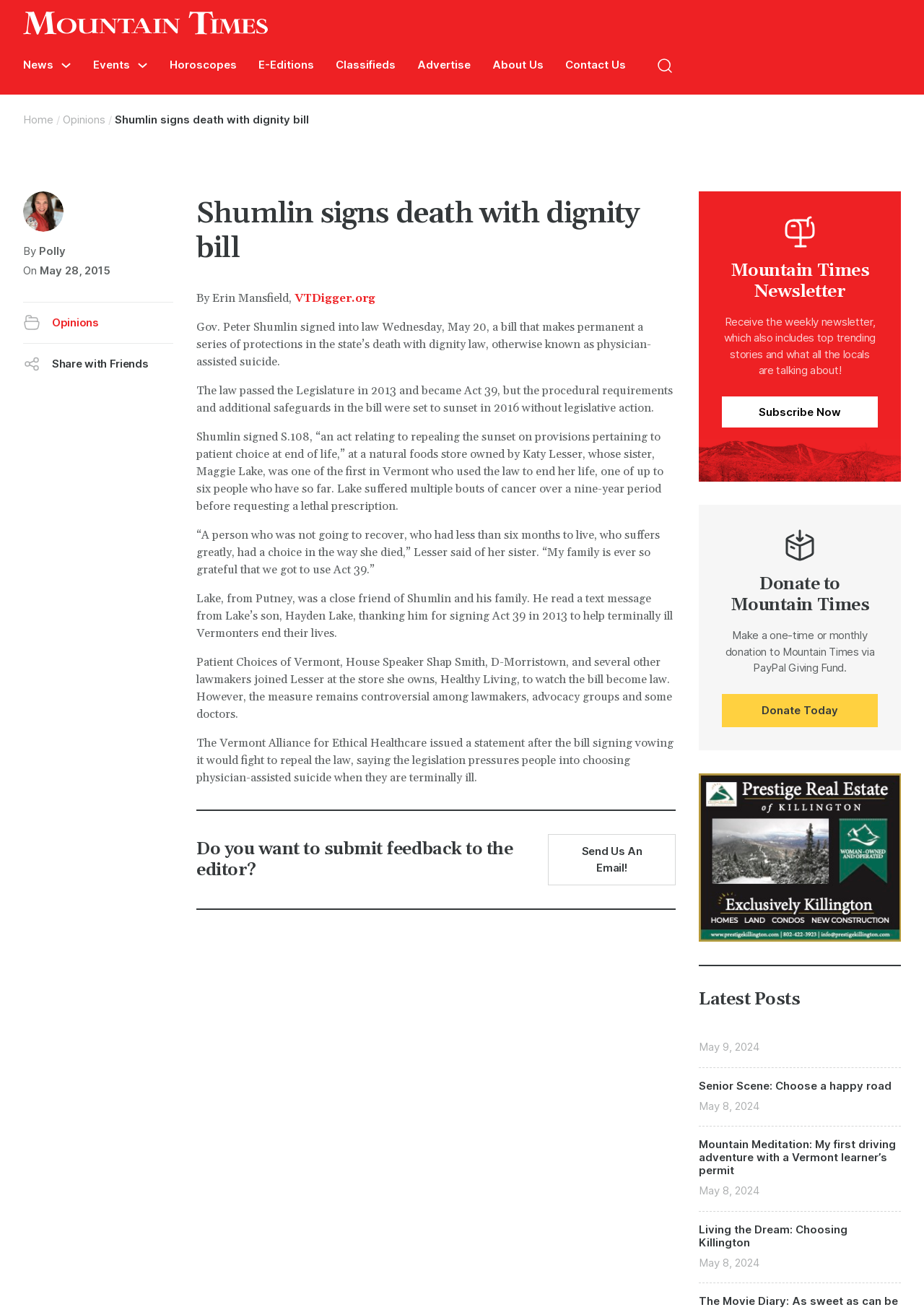What is the name of the organization that vows to fight to repeal the law?
Look at the image and respond with a single word or a short phrase.

Vermont Alliance for Ethical Healthcare